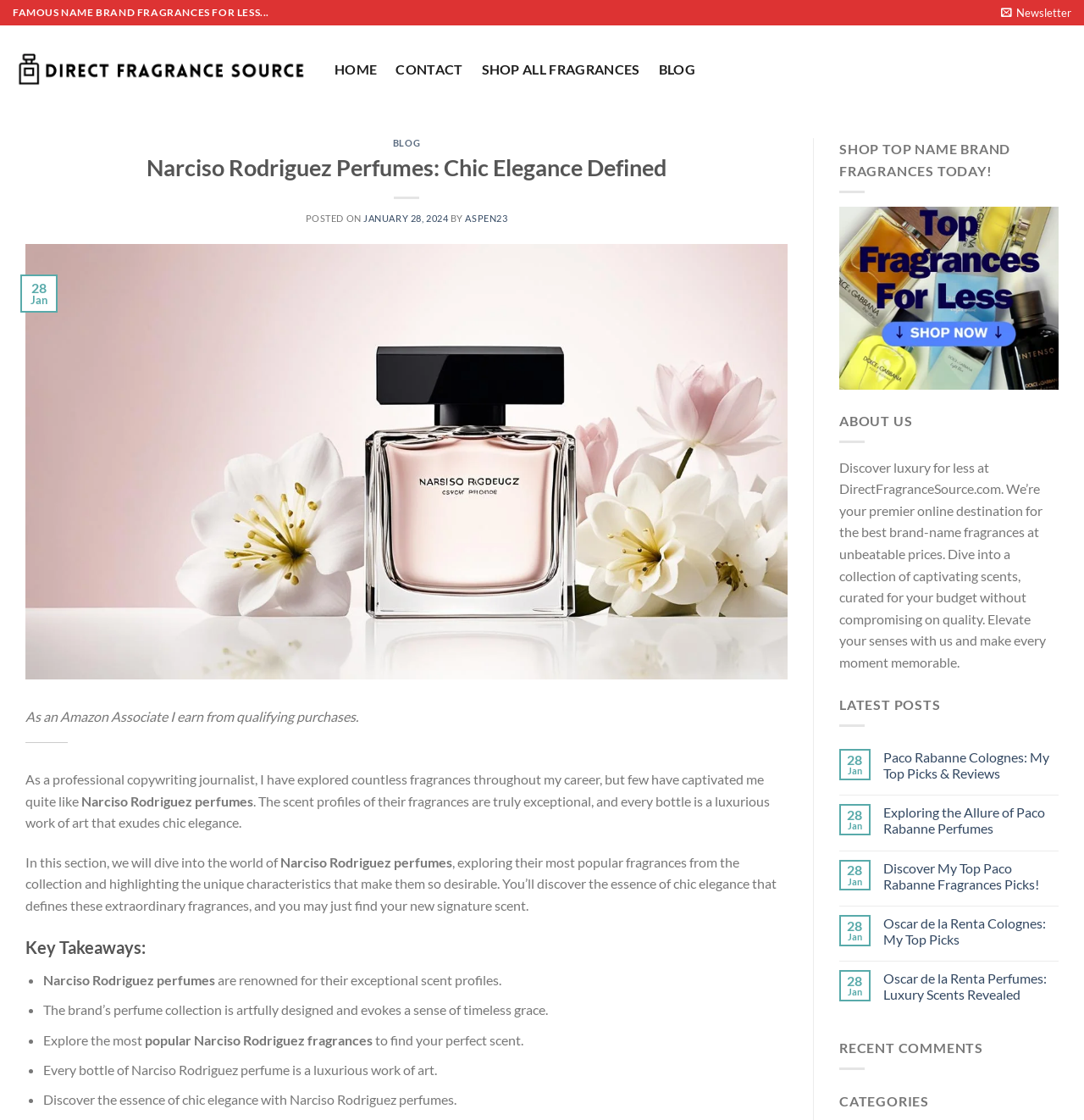Determine the coordinates of the bounding box for the clickable area needed to execute this instruction: "Log in to the website".

None